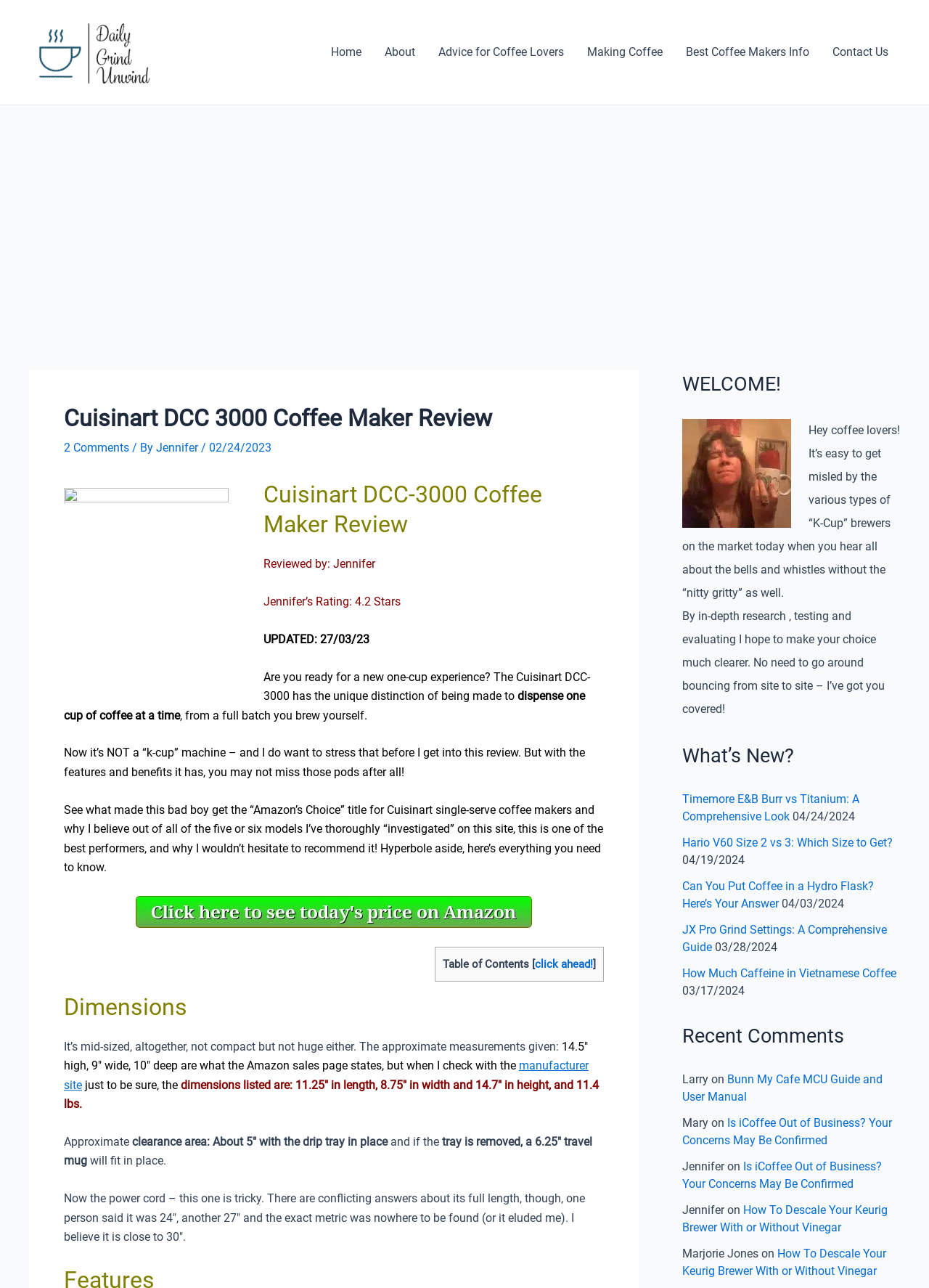Find the bounding box coordinates for the HTML element described as: "Locations". The coordinates should consist of four float values between 0 and 1, i.e., [left, top, right, bottom].

None